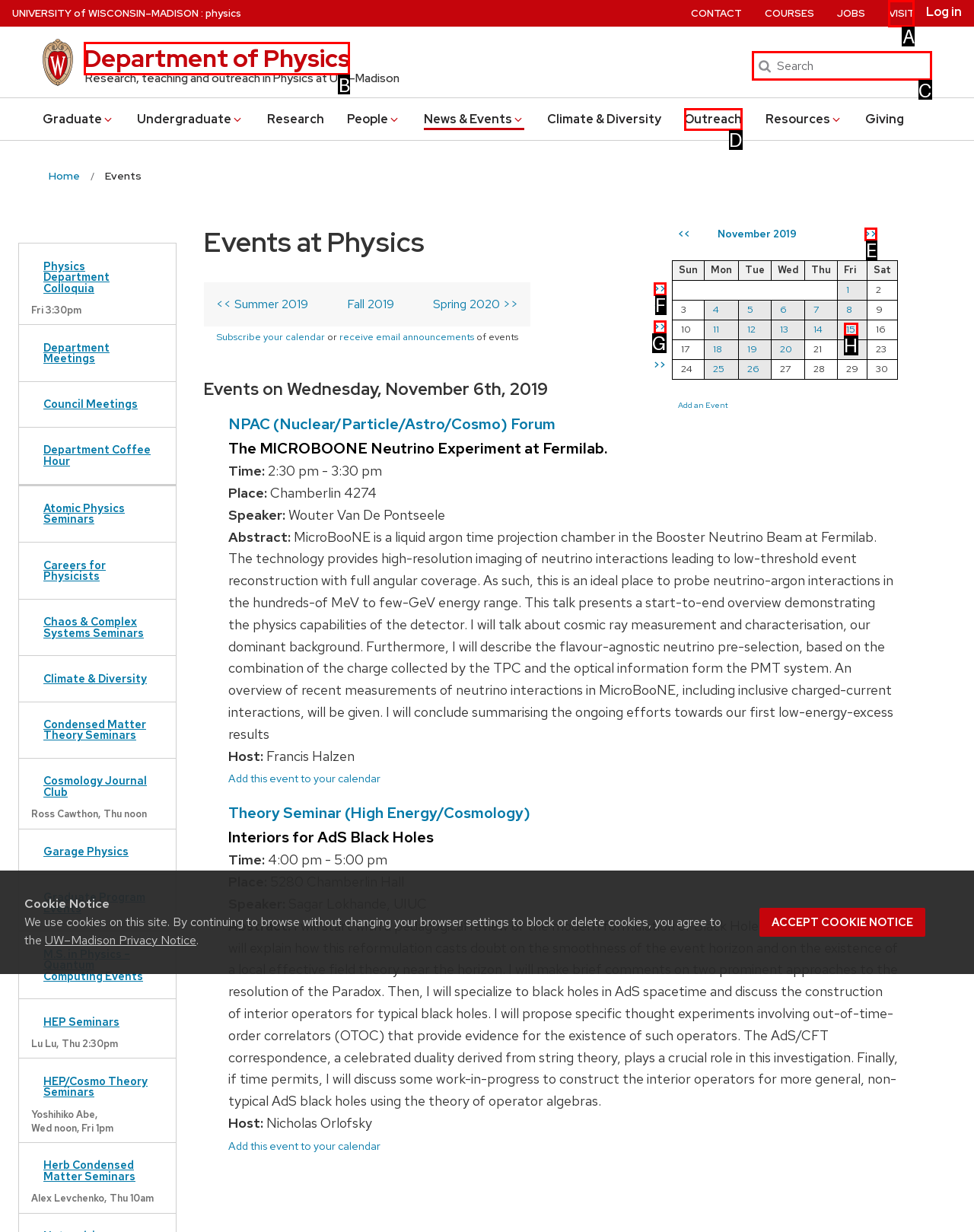Tell me which letter corresponds to the UI element that should be clicked to fulfill this instruction: View the department of physics events
Answer using the letter of the chosen option directly.

B